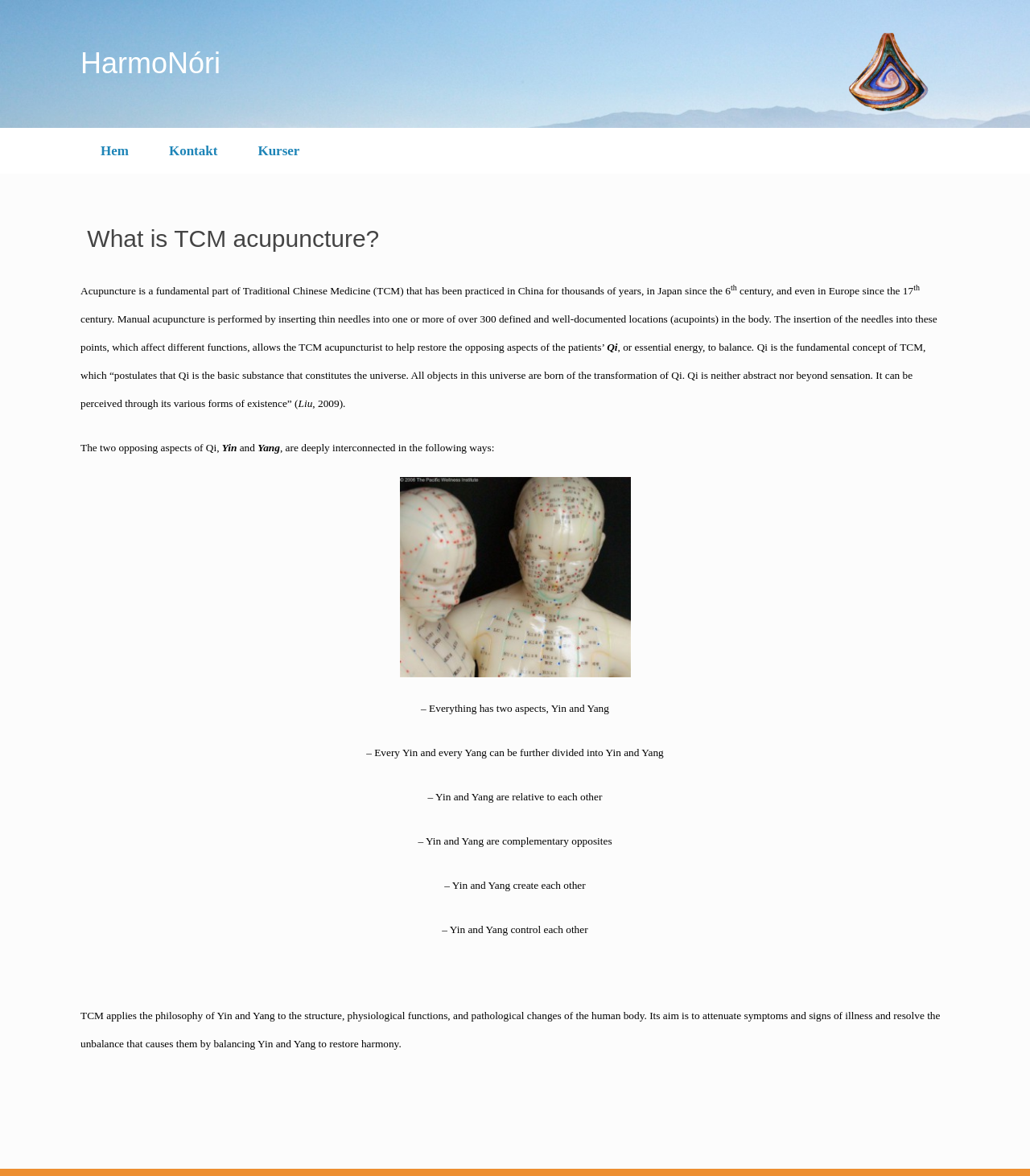Please reply with a single word or brief phrase to the question: 
What are Yin and Yang?

Opposing aspects of Qi